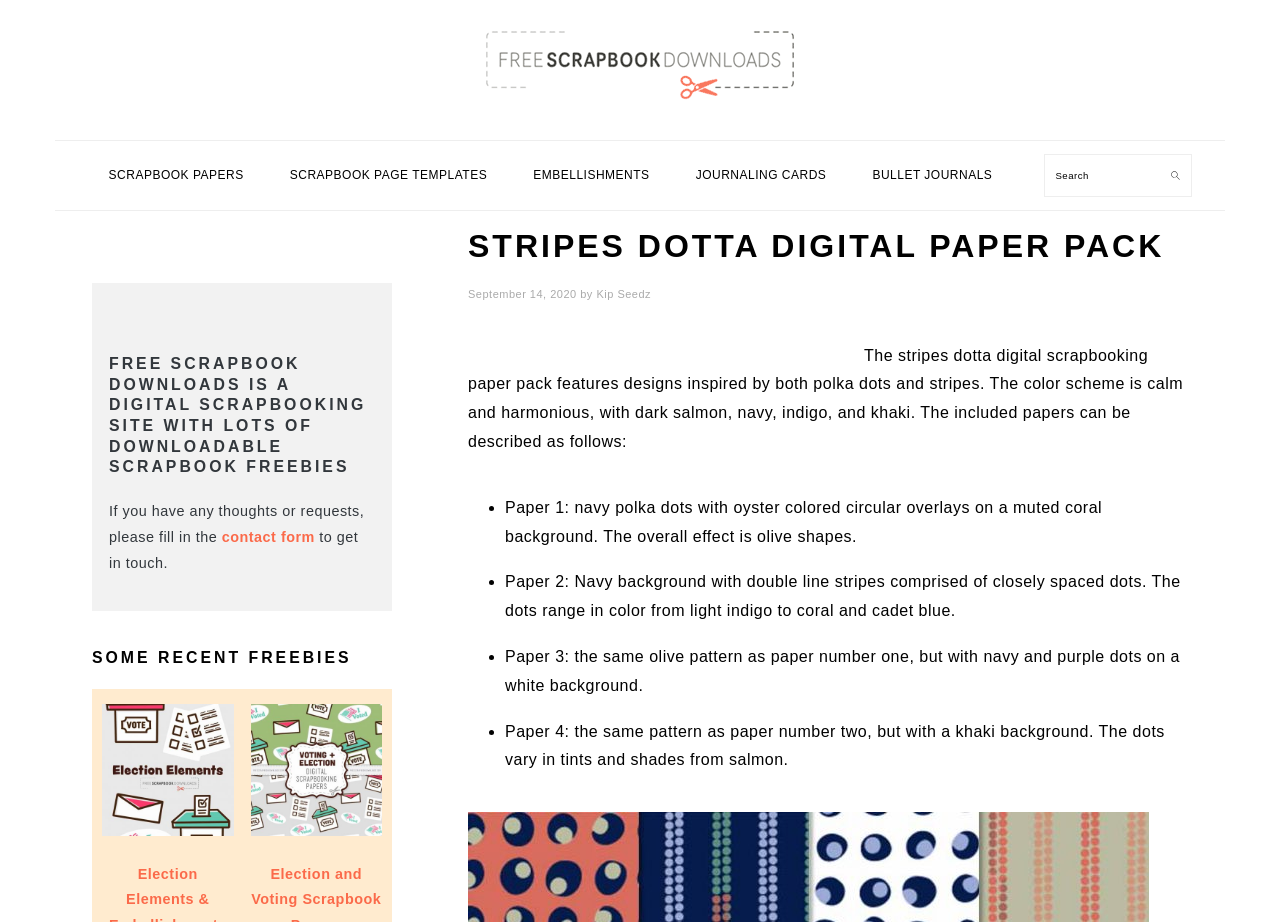Determine the bounding box coordinates of the clickable region to follow the instruction: "Contact the website owner".

[0.173, 0.573, 0.246, 0.591]